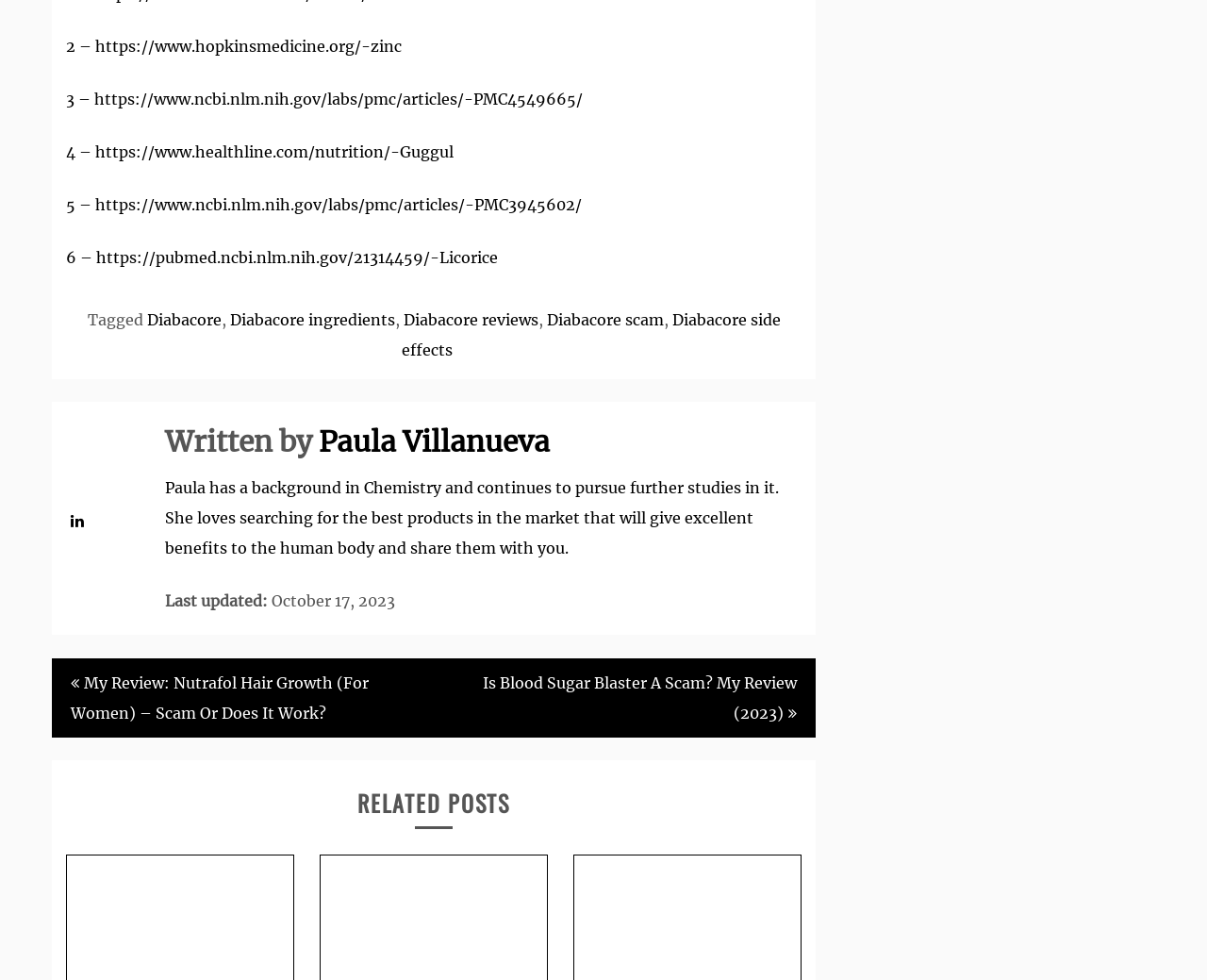Using the information in the image, give a detailed answer to the following question: What is the author's background?

The author's background is mentioned in the paragraph below the heading 'Written by Paula Villanueva', which states 'Paula has a background in Chemistry and continues to pursue further studies in it.'